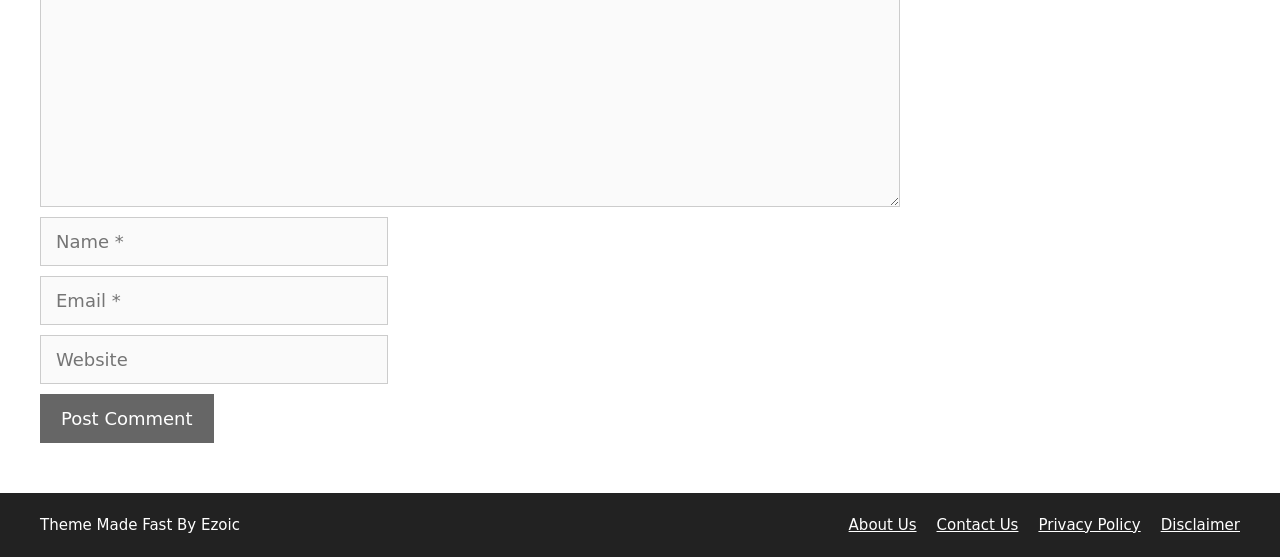Determine the bounding box coordinates of the element that should be clicked to execute the following command: "Visit the About Us page".

[0.663, 0.926, 0.716, 0.958]